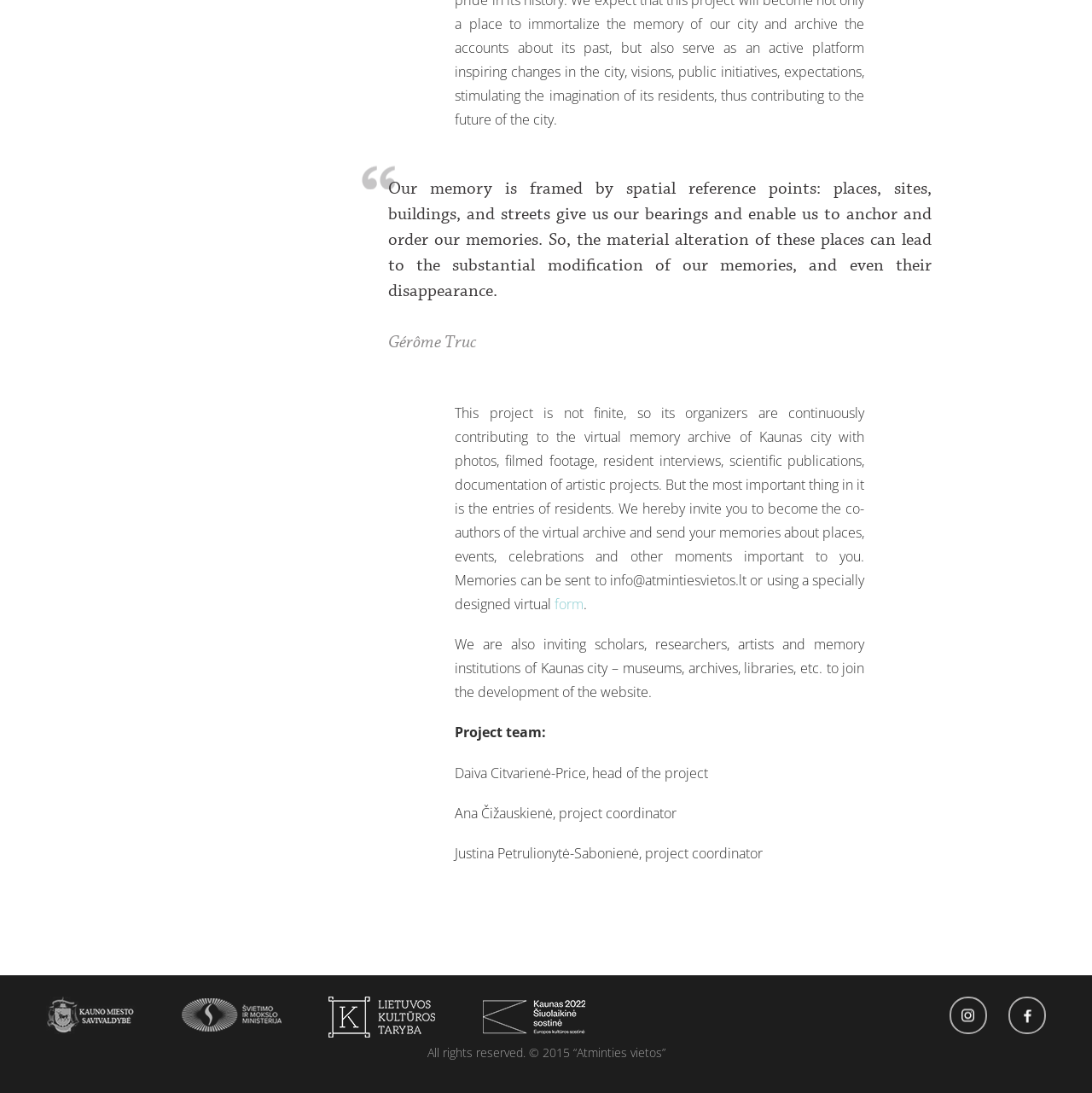Using the webpage screenshot, locate the HTML element that fits the following description and provide its bounding box: "title="SITES OF MEMORY"".

[0.87, 0.912, 0.904, 0.946]